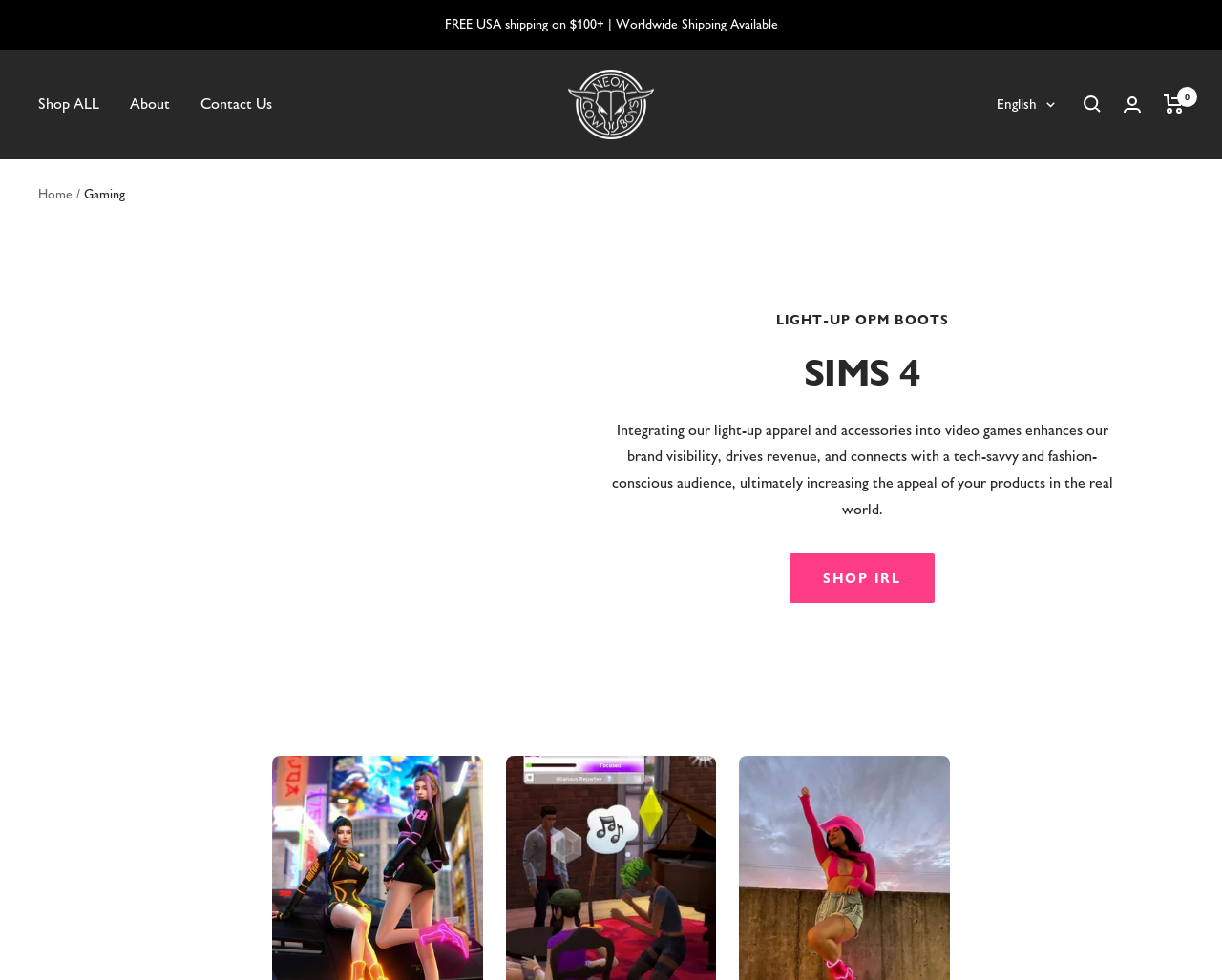What is the category of the products?
Answer the question with a single word or phrase, referring to the image.

Gaming